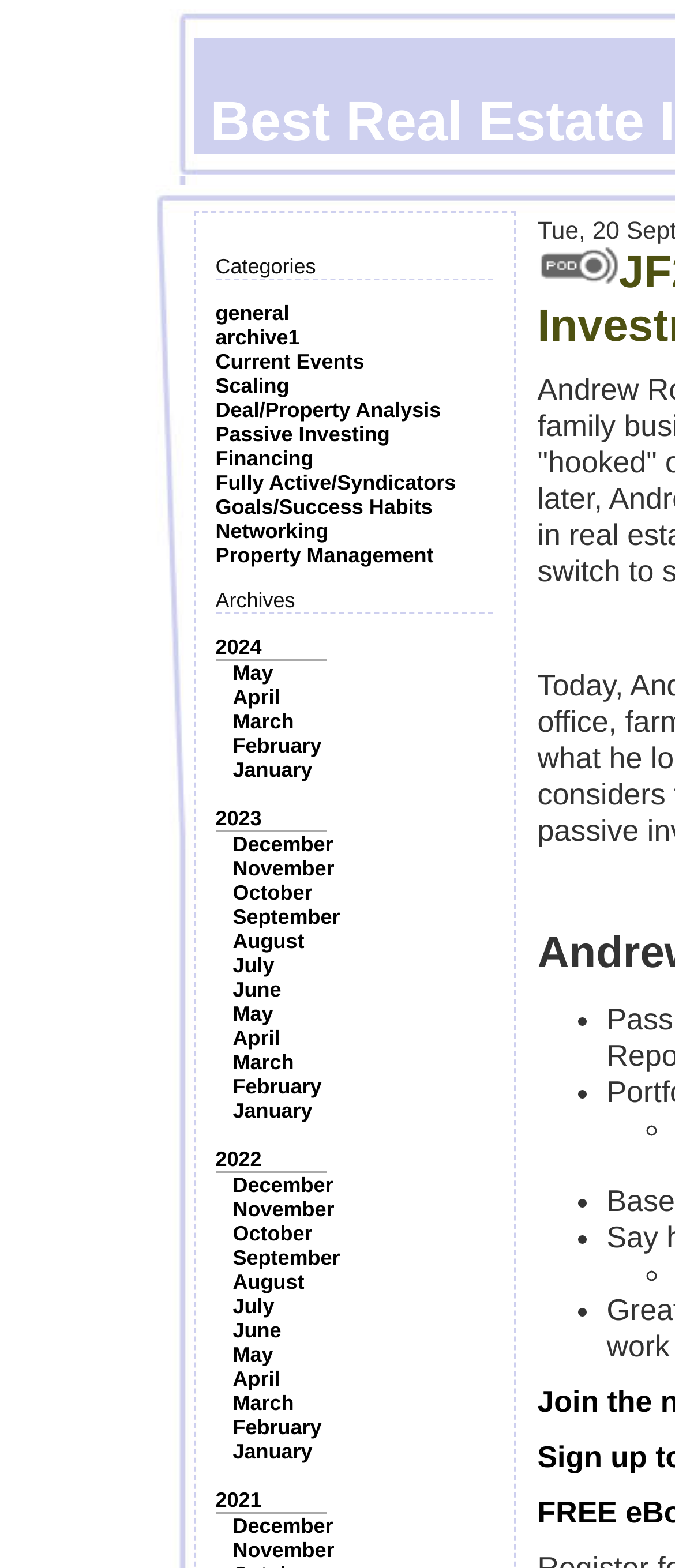What is the most recent year listed in the archives?
Look at the image and answer with only one word or phrase.

2024